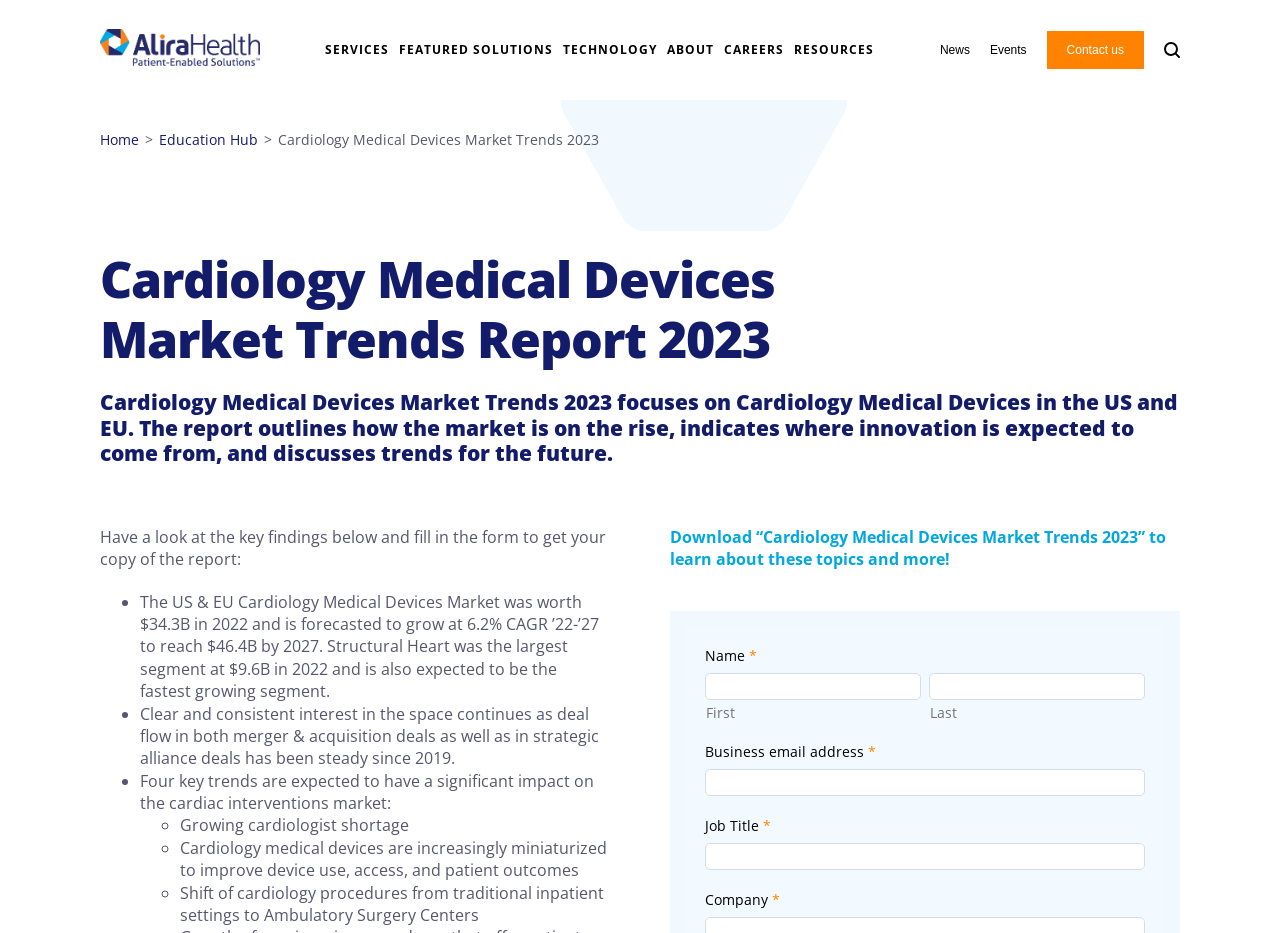Locate the bounding box coordinates of the element that should be clicked to fulfill the instruction: "Contact us".

[0.818, 0.033, 0.894, 0.074]